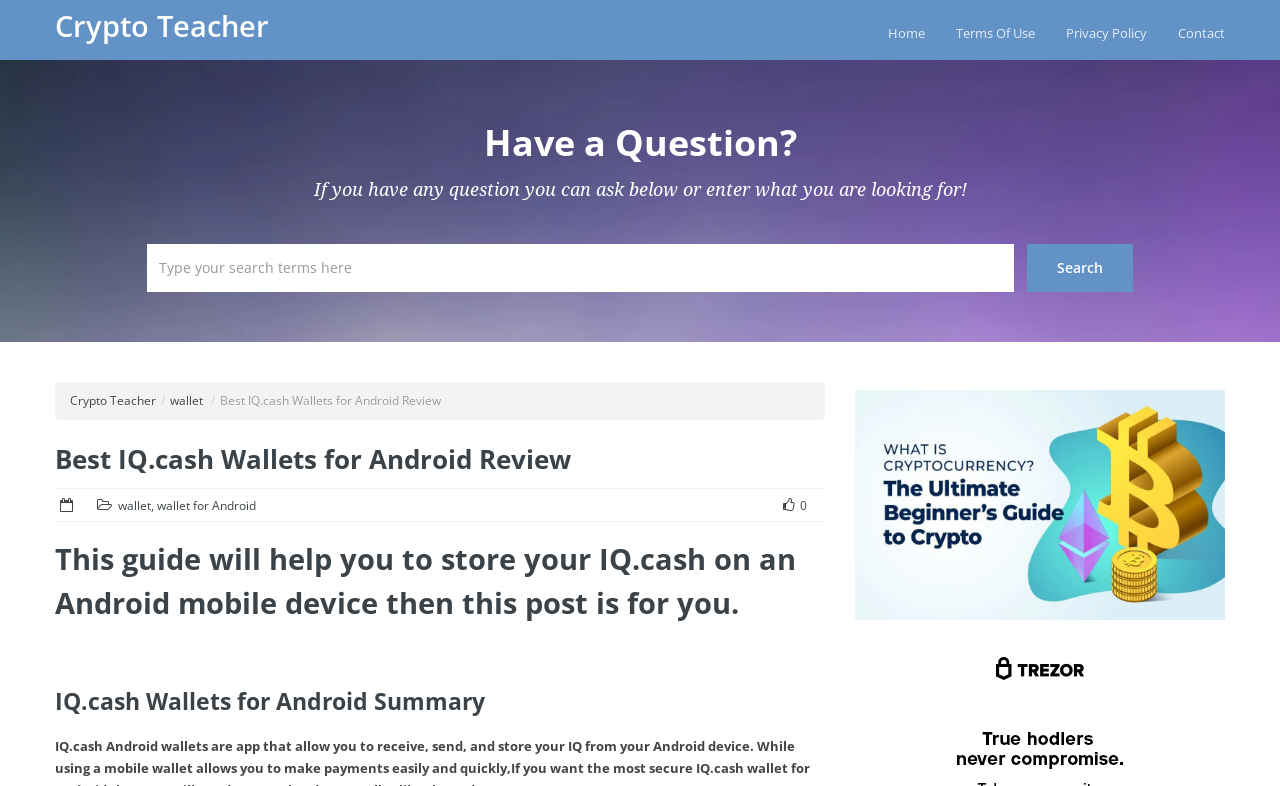Provide a thorough and detailed response to the question by examining the image: 
What can users do if they have a question?

The webpage has a section that says 'Have a Question?' and provides a search box with a prompt to enter a search term, suggesting that users can ask their questions below or search for the answer.